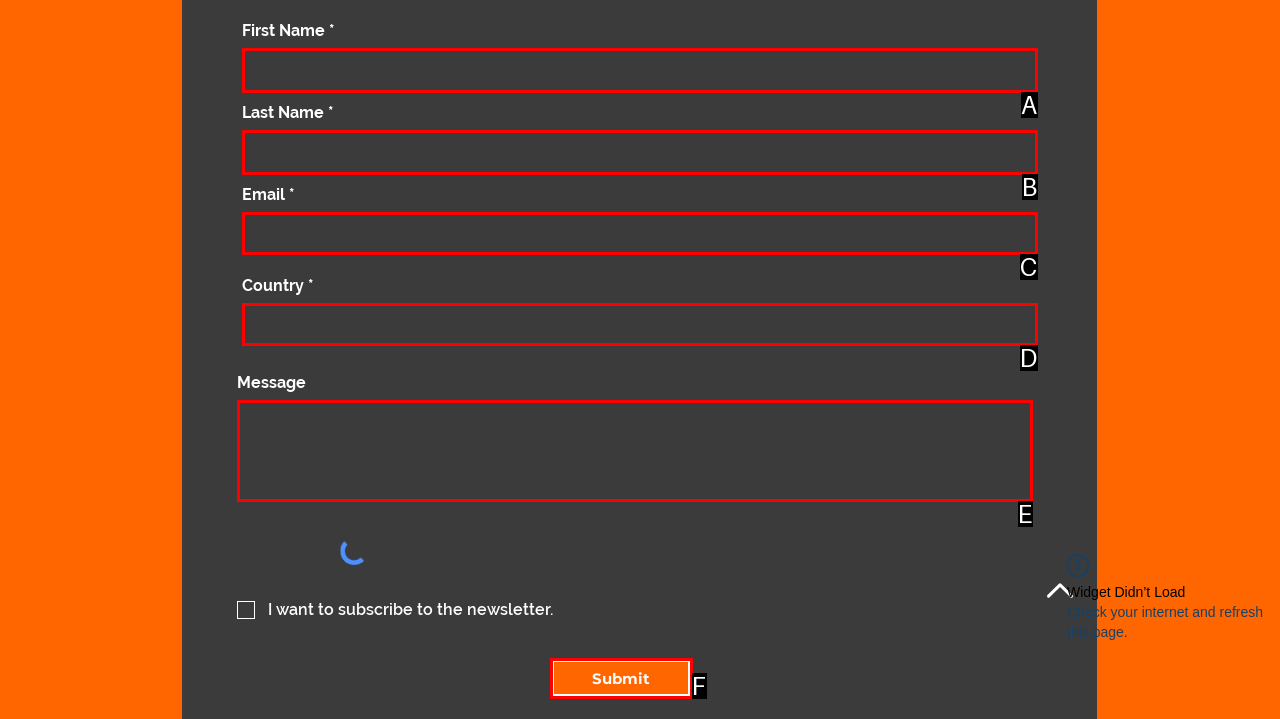Determine the HTML element that best aligns with the description: Submit
Answer with the appropriate letter from the listed options.

F